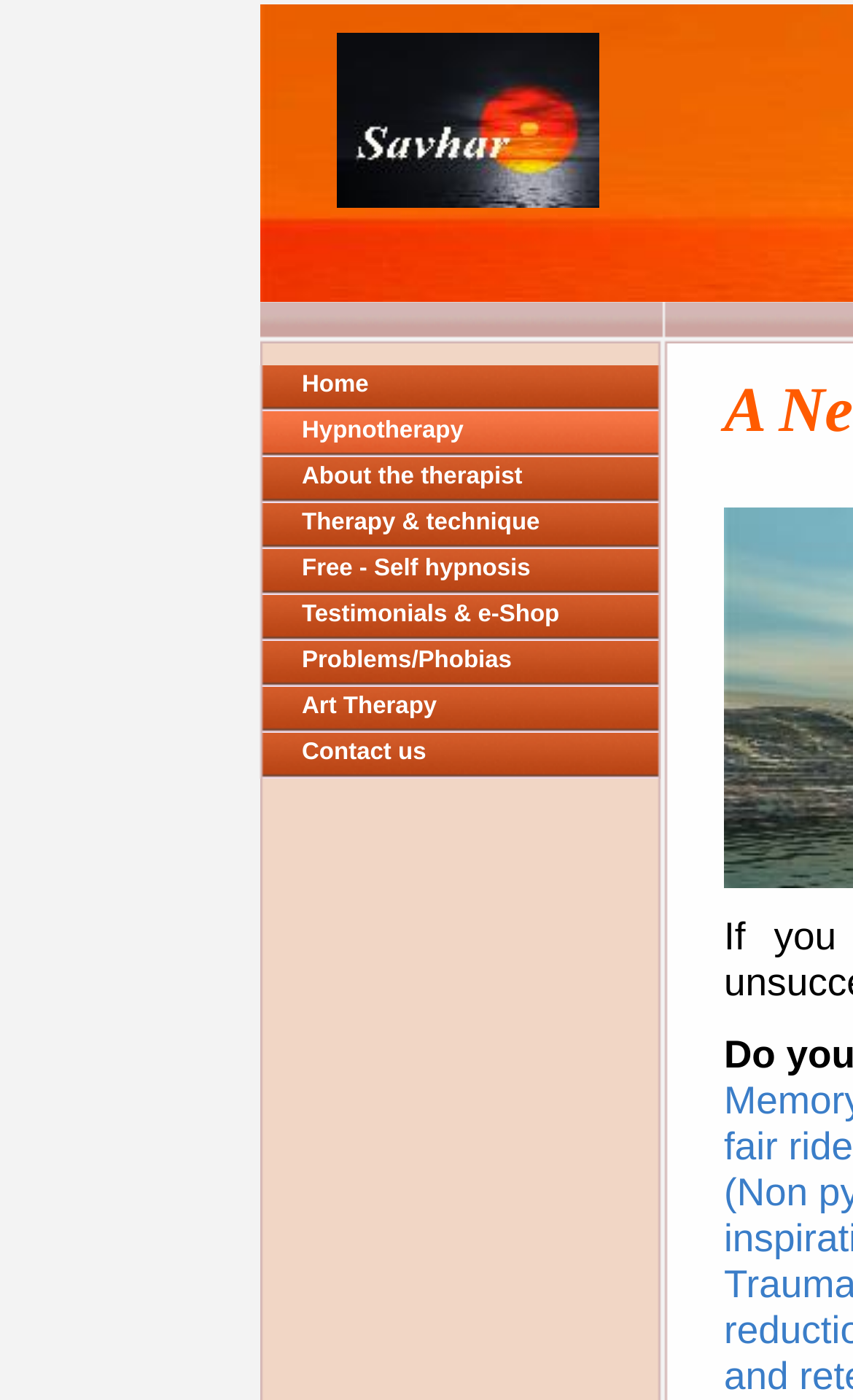What is the first link in the navigation menu?
Give a single word or phrase as your answer by examining the image.

Home